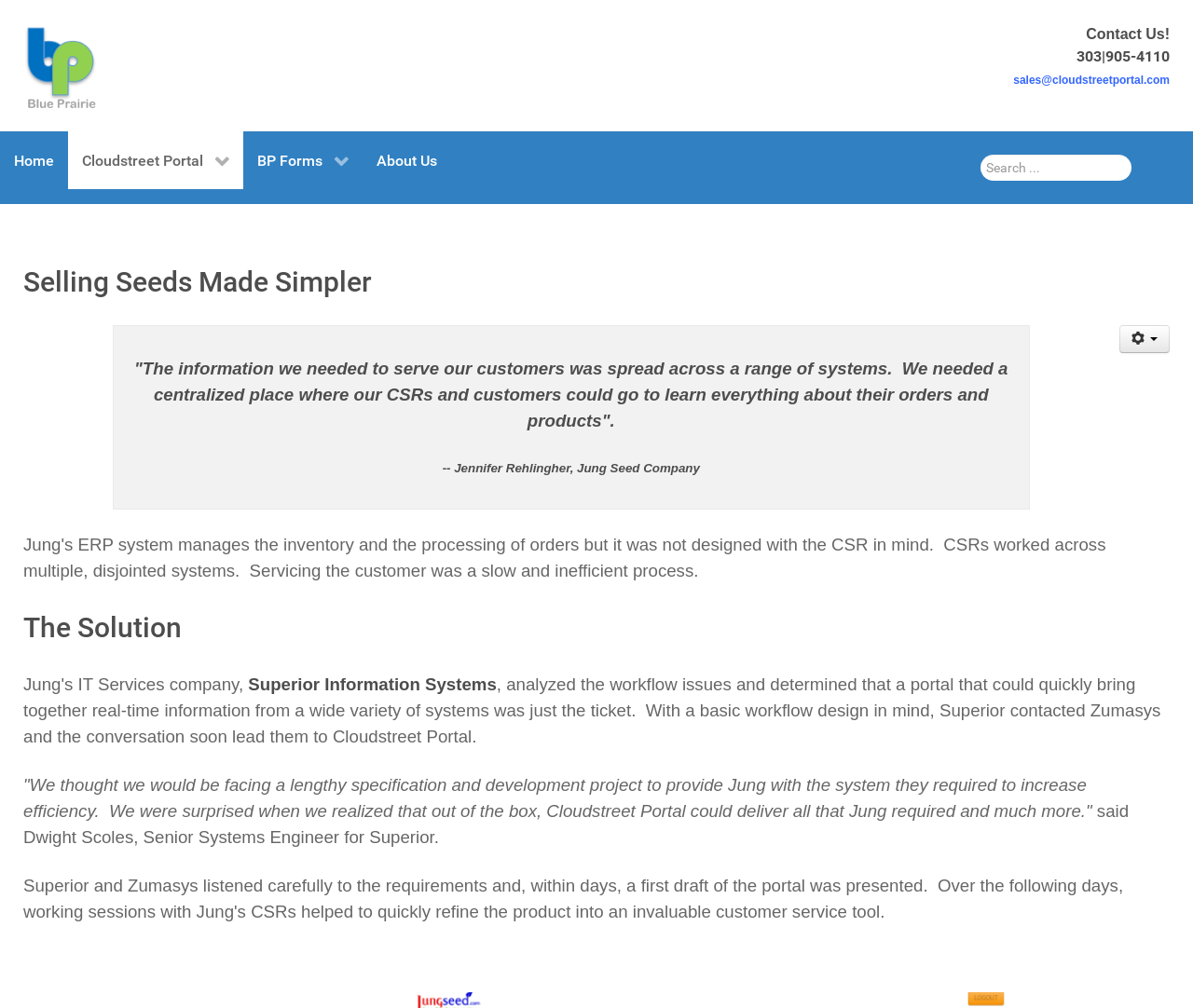Please answer the following question using a single word or phrase: 
What was the expected outcome of the project for Jung Seed Company?

Increase efficiency